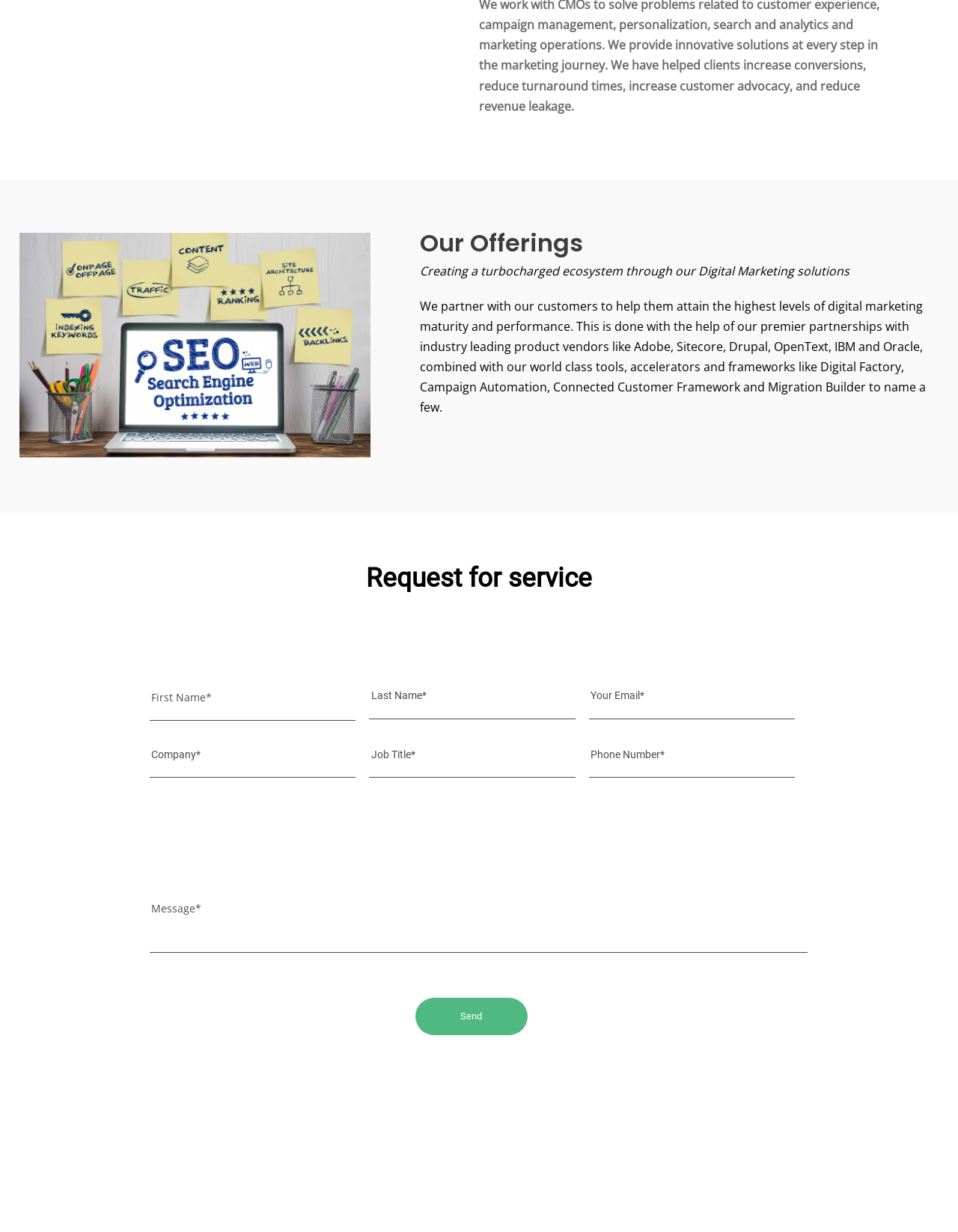From the webpage screenshot, predict the bounding box of the UI element that matches this description: "name="your-email"".

[0.615, 0.563, 0.83, 0.59]